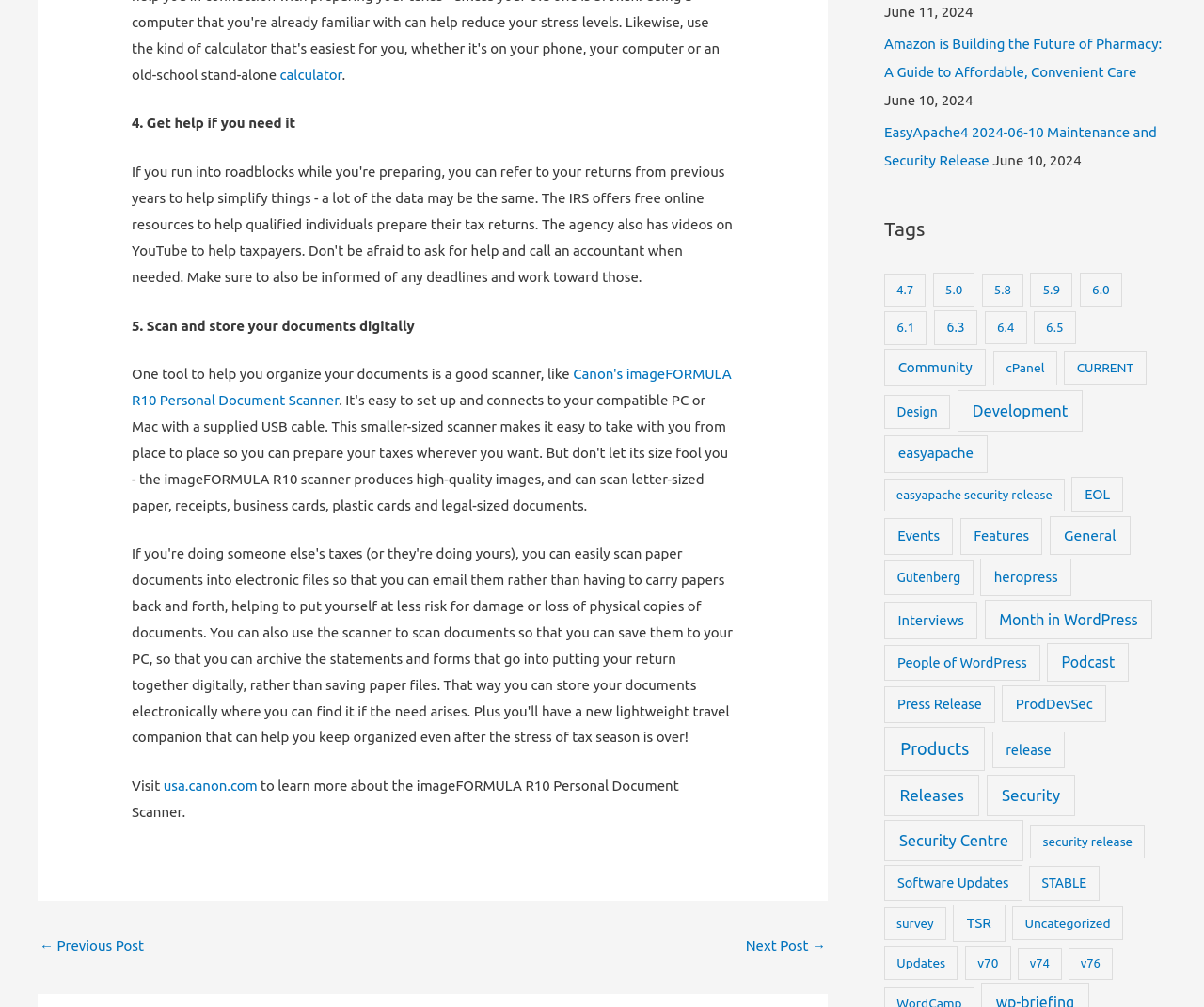Please identify the coordinates of the bounding box for the clickable region that will accomplish this instruction: "Go to the previous post".

[0.033, 0.924, 0.12, 0.957]